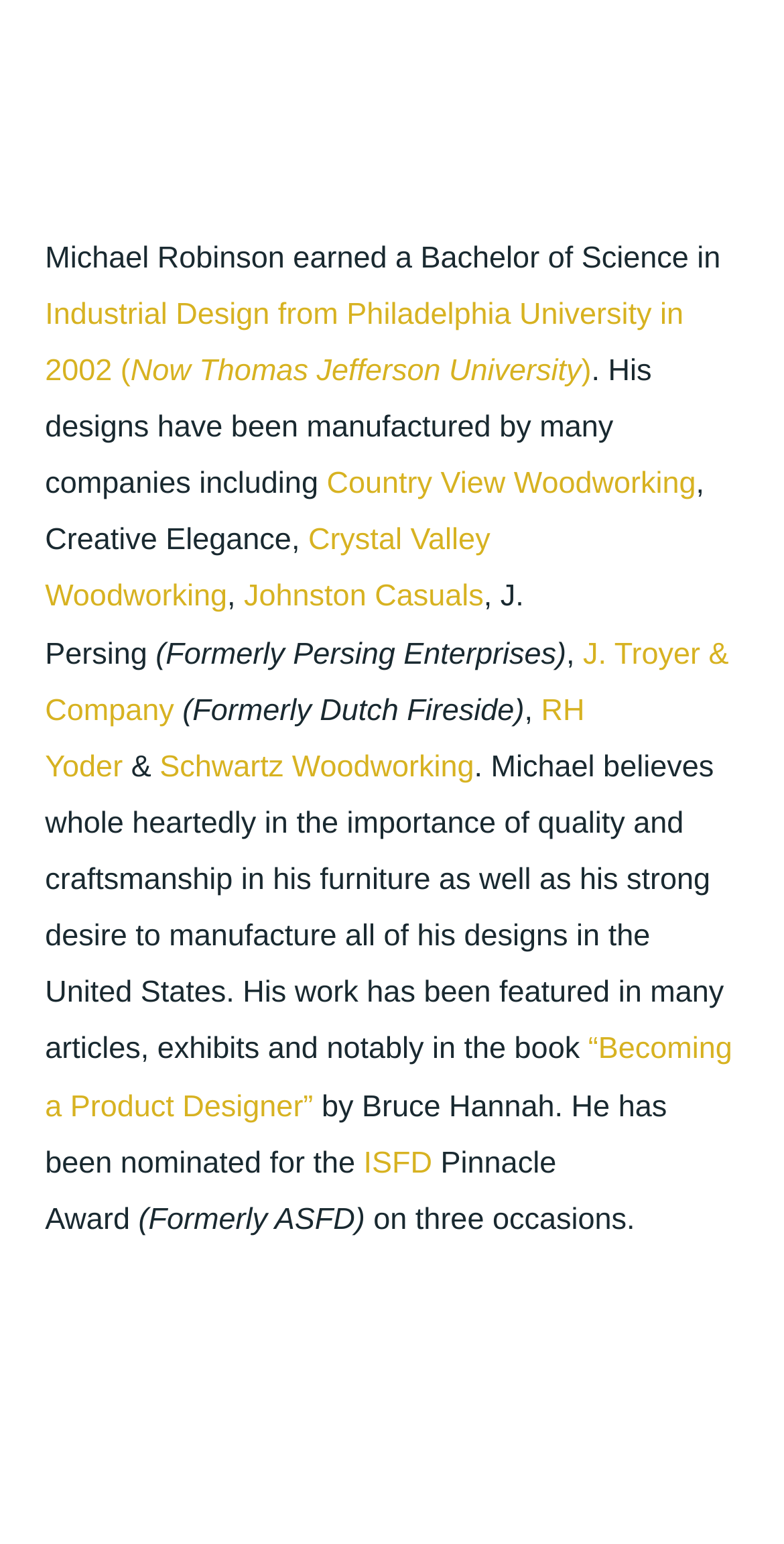Identify the bounding box coordinates of the region that needs to be clicked to carry out this instruction: "learn more about Country View Woodworking". Provide these coordinates as four float numbers ranging from 0 to 1, i.e., [left, top, right, bottom].

[0.417, 0.303, 0.888, 0.325]